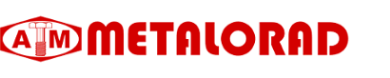What is the topic of the associated website?
Can you provide an in-depth and detailed response to the question?

The article title above the logo indicates that the website discusses topics related to Ukrainian women and their appeal to Western males, suggesting that the website is focused on this specific topic.